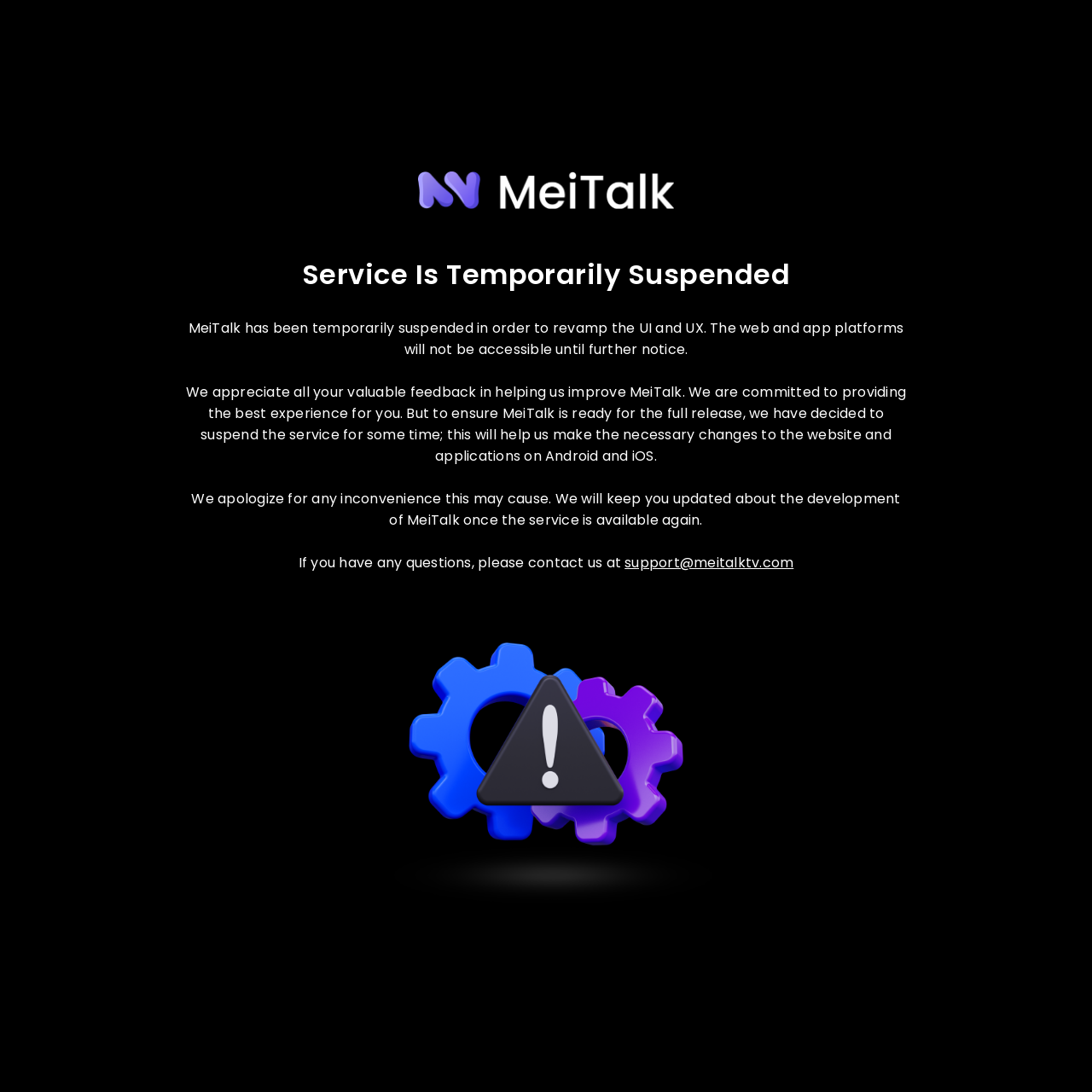Provide the text content of the webpage's main heading.

Service Is Temporarily Suspended